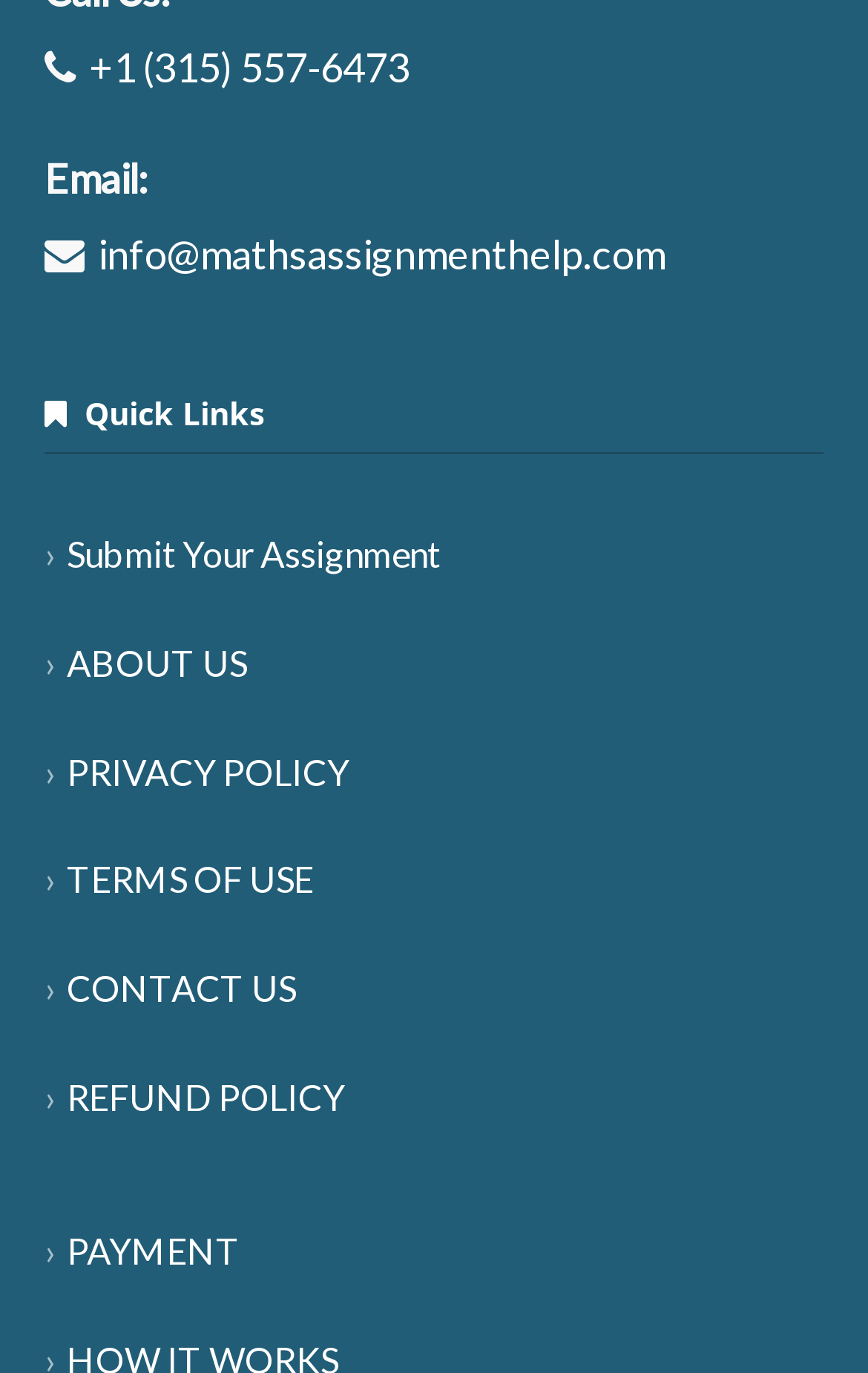Pinpoint the bounding box coordinates of the element you need to click to execute the following instruction: "Click on Facebook". The bounding box should be represented by four float numbers between 0 and 1, in the format [left, top, right, bottom].

None